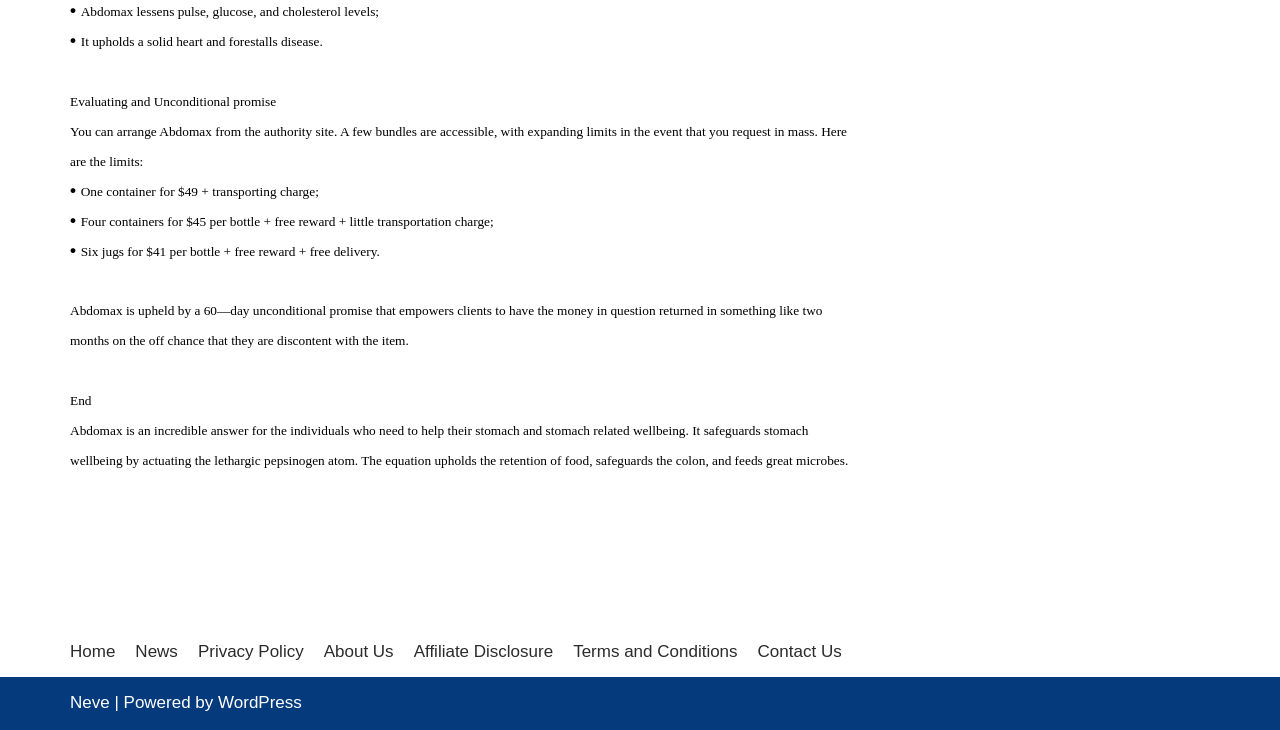Given the element description Terms and Conditions, predict the bounding box coordinates for the UI element in the webpage screenshot. The format should be (top-left x, top-left y, bottom-right x, bottom-right y), and the values should be between 0 and 1.

[0.448, 0.874, 0.576, 0.911]